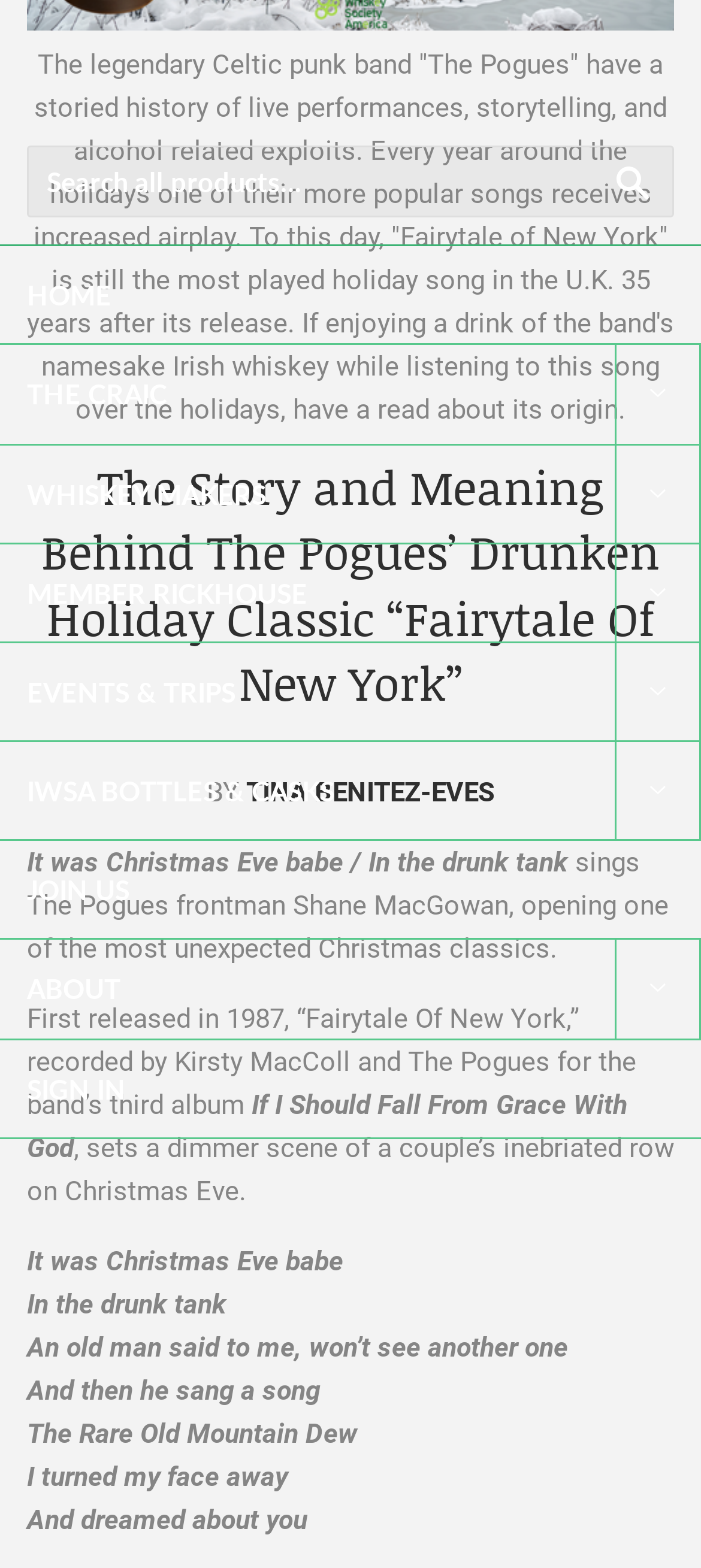Reply to the question with a single word or phrase:
What is the name of the album mentioned in the article?

If I Should Fall From Grace With God